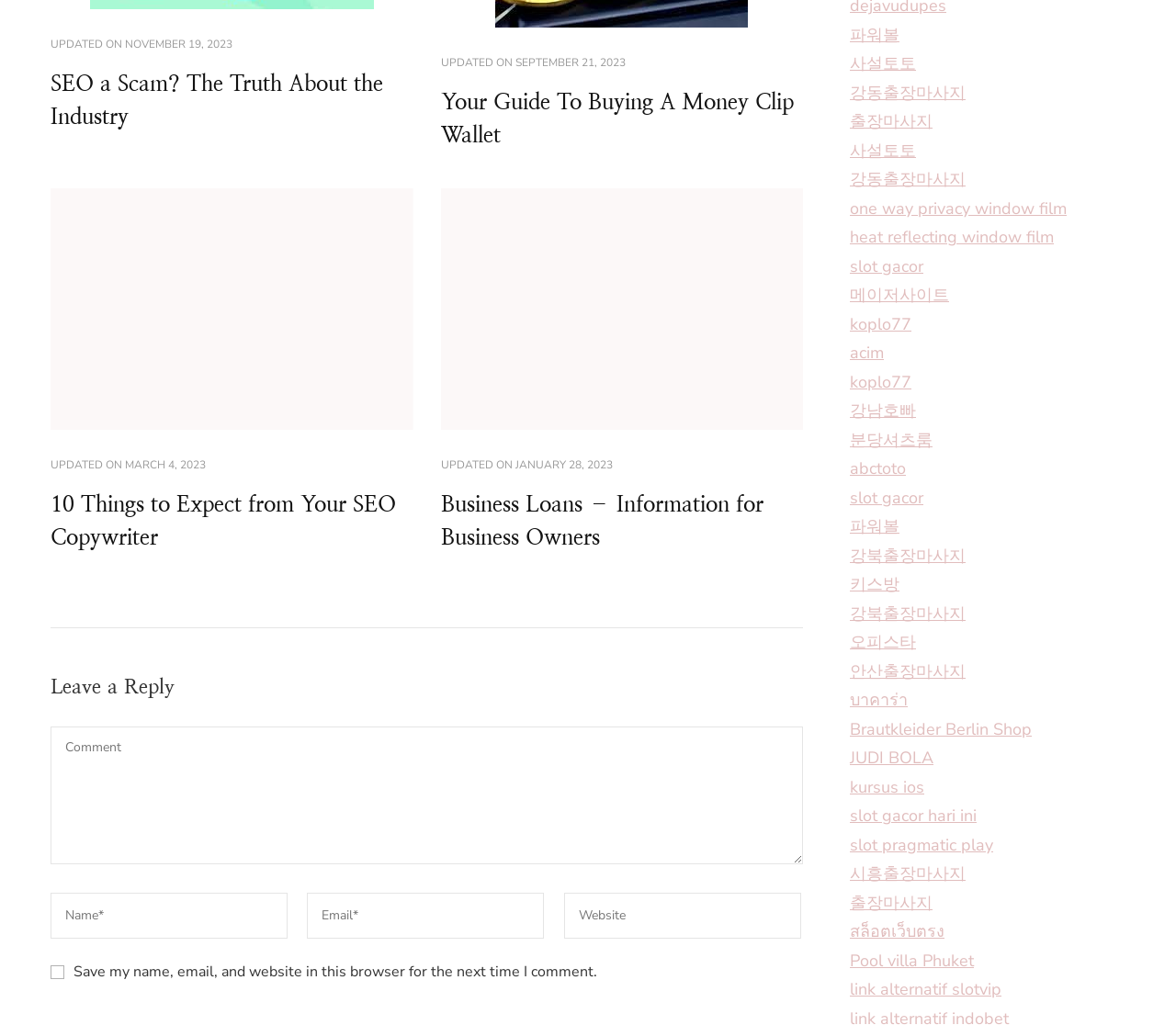Based on the description "Pool villa Phuket", find the bounding box of the specified UI element.

[0.723, 0.926, 0.828, 0.948]